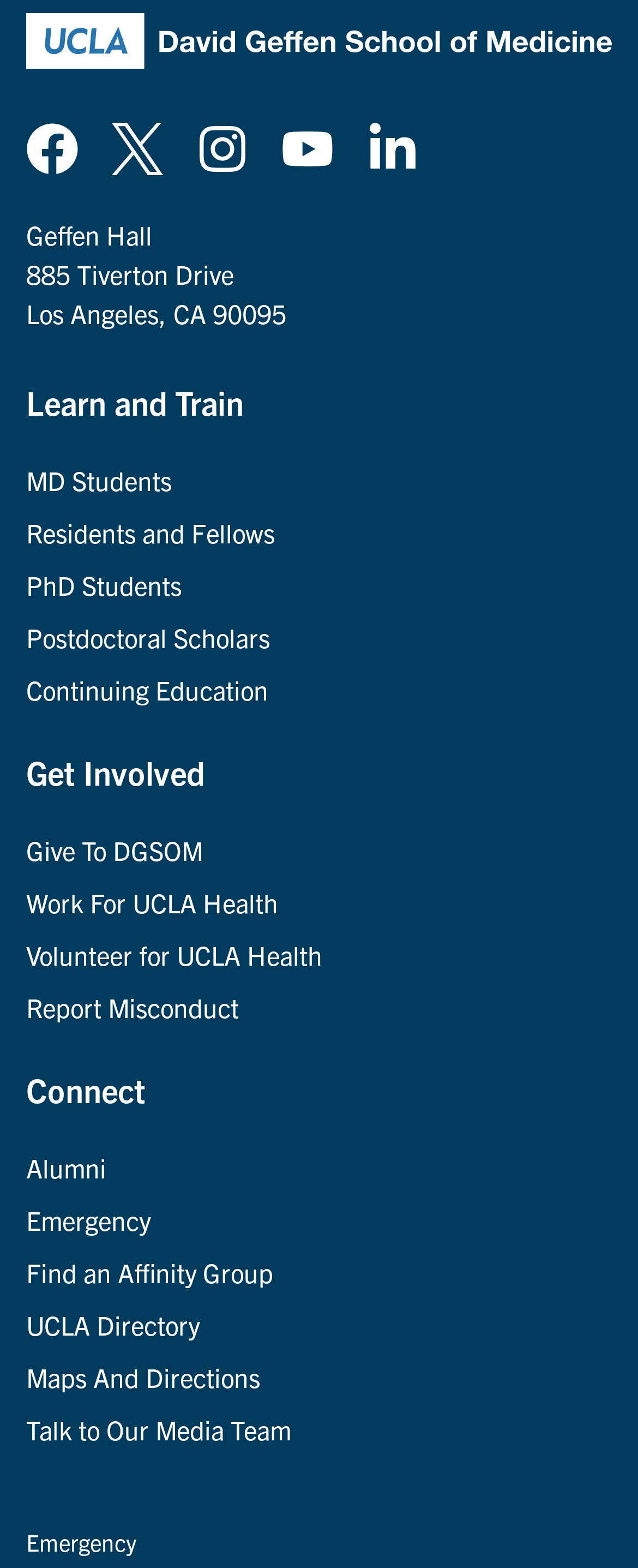How many categories are there under 'Learn and Train'?
Based on the visual content, answer with a single word or a brief phrase.

5